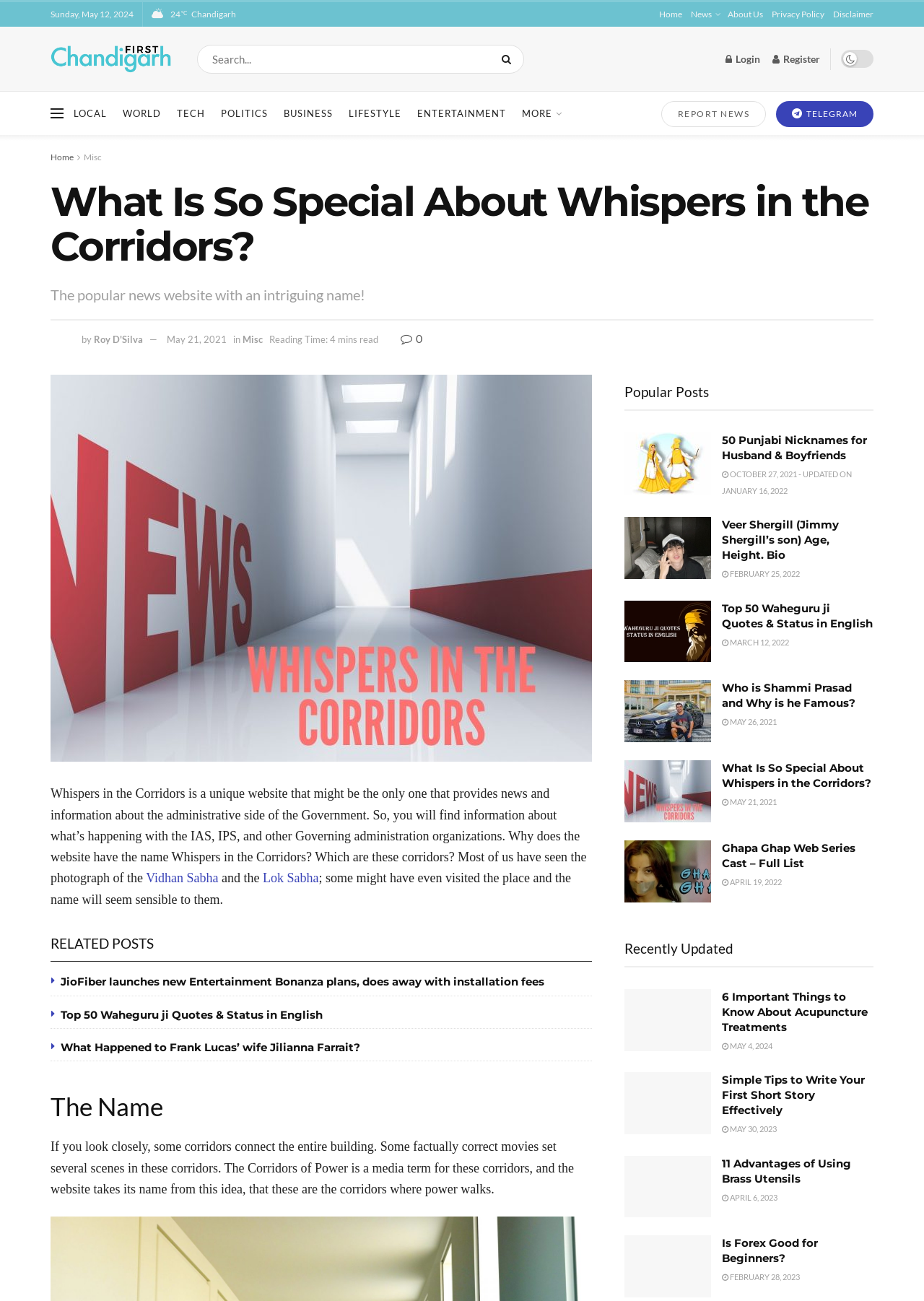Please determine and provide the text content of the webpage's heading.

What Is So Special About Whispers in the Corridors?